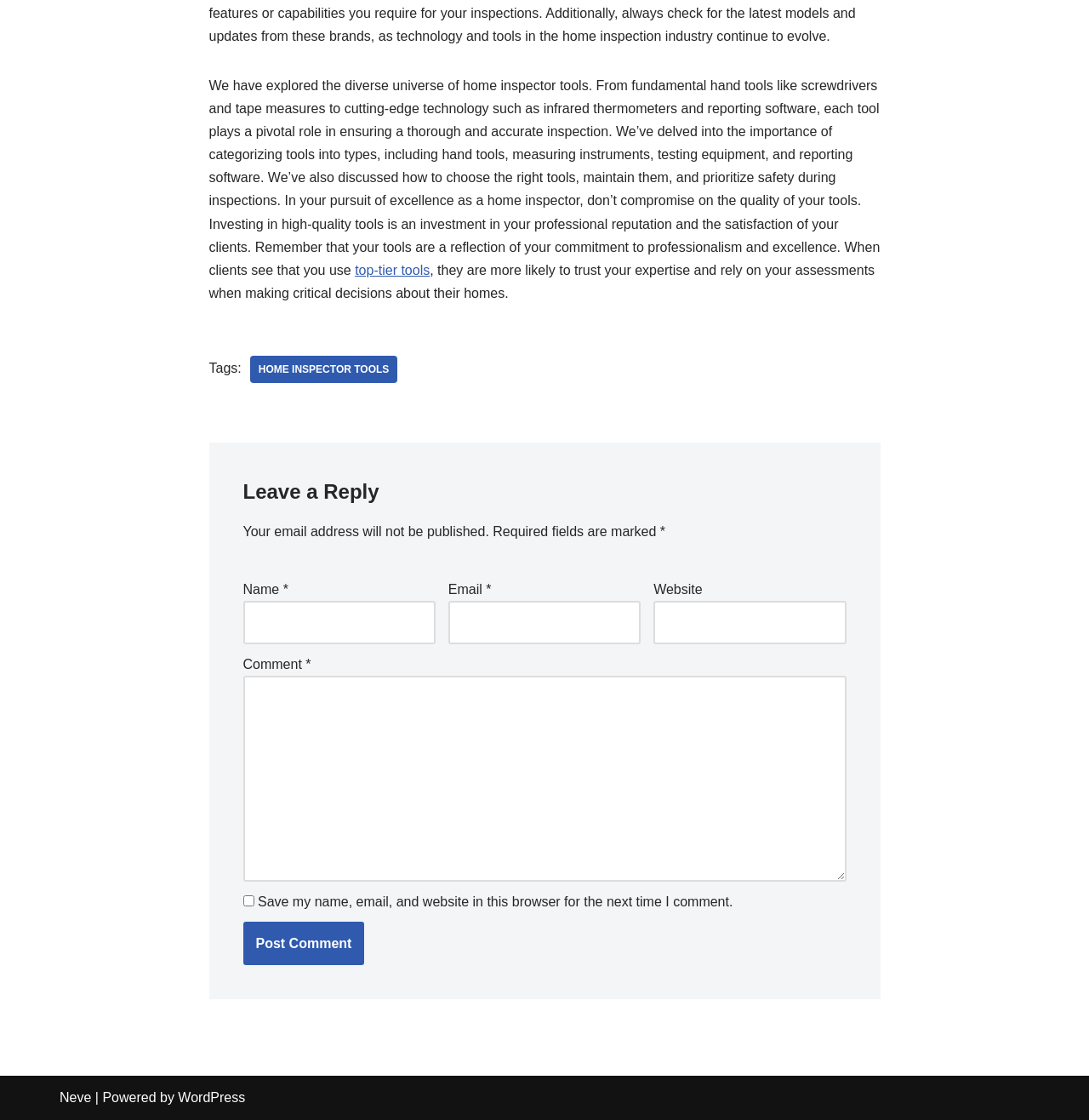Provide the bounding box coordinates of the HTML element described as: "parent_node: Email * aria-describedby="email-notes" name="email"". The bounding box coordinates should be four float numbers between 0 and 1, i.e., [left, top, right, bottom].

[0.412, 0.536, 0.588, 0.575]